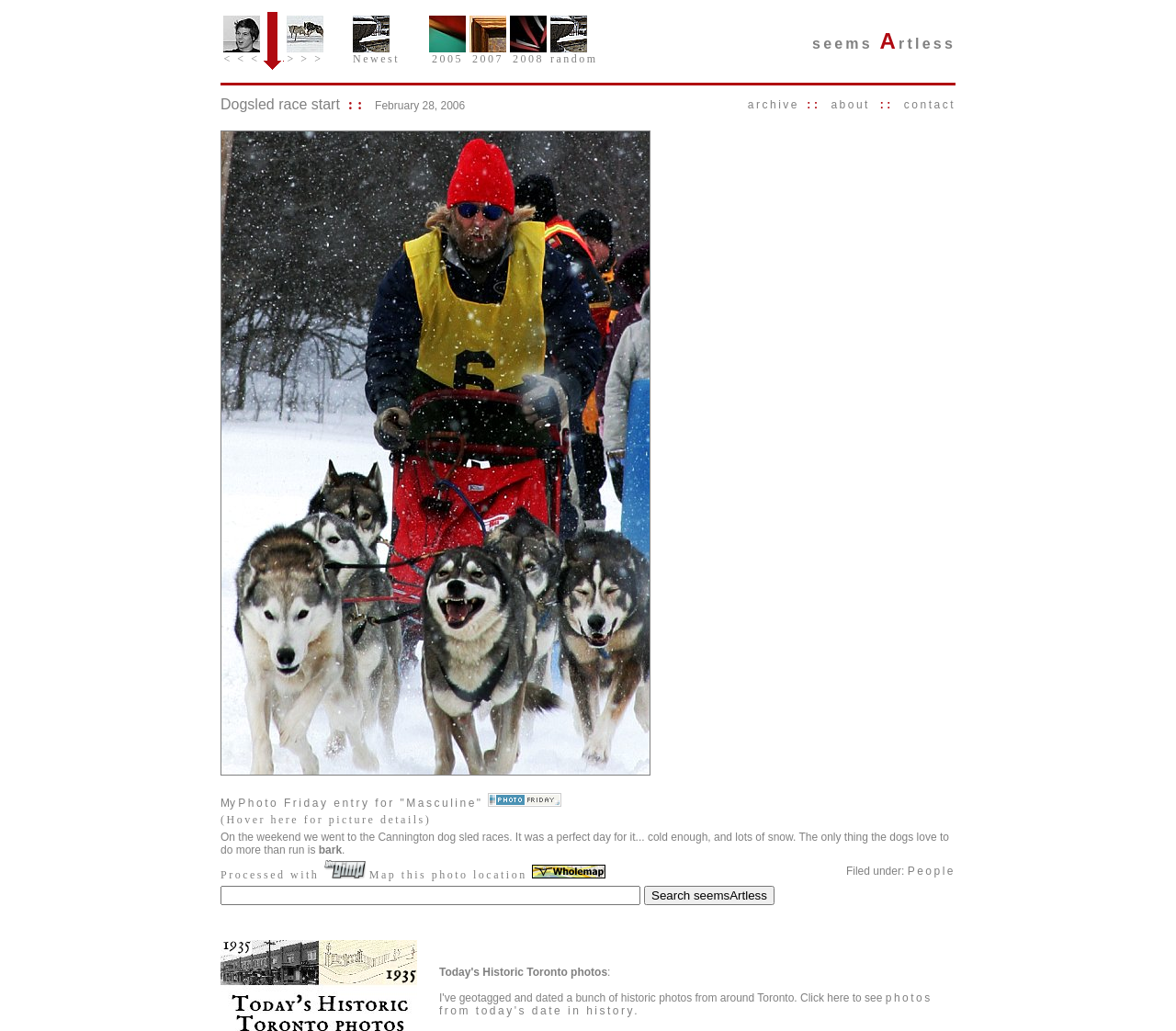What is the name of the software used to process the photo?
Please provide a single word or phrase in response based on the screenshot.

Graphics by GIMP